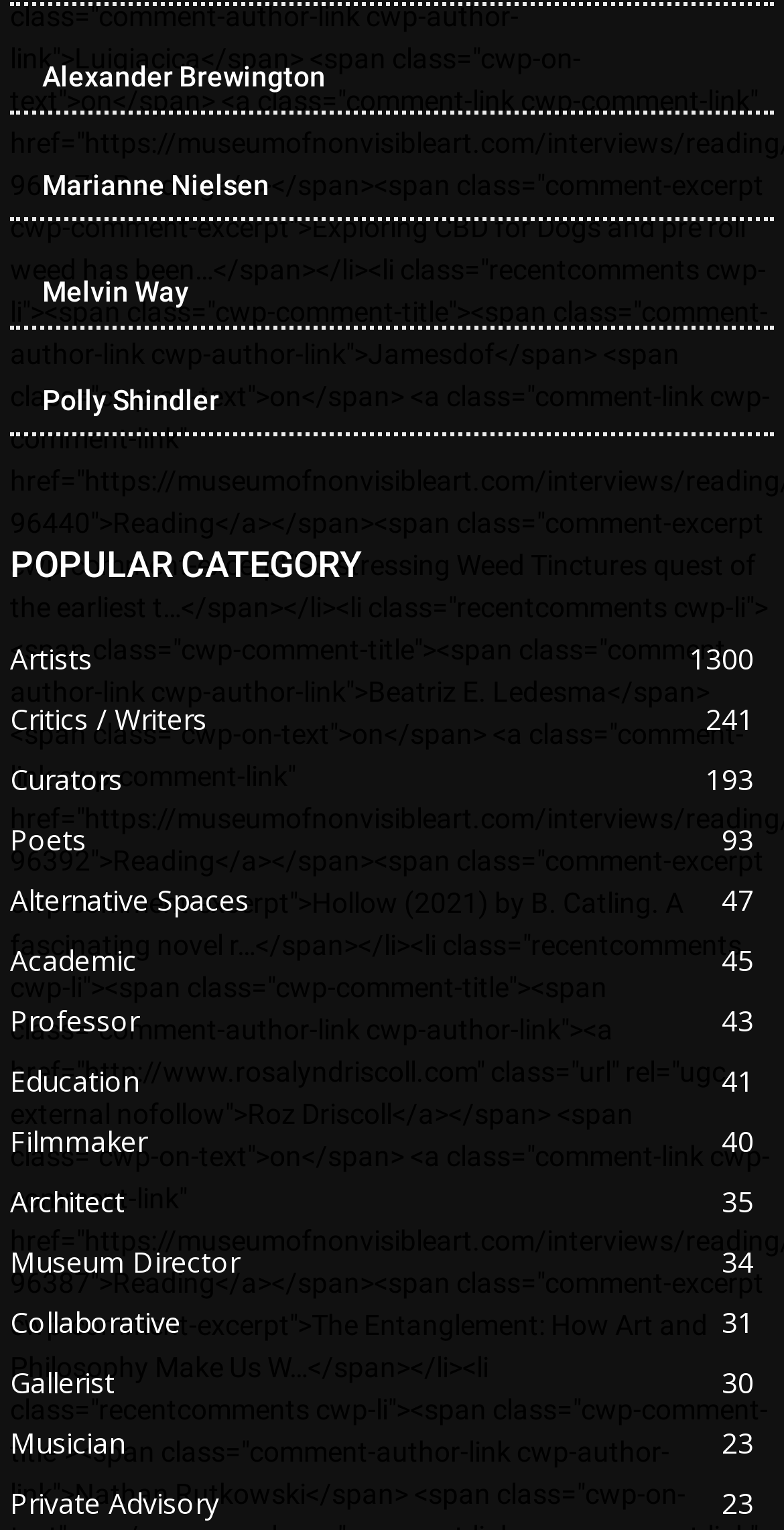Select the bounding box coordinates of the element I need to click to carry out the following instruction: "View Alexander Brewington's profile".

[0.054, 0.04, 0.415, 0.061]